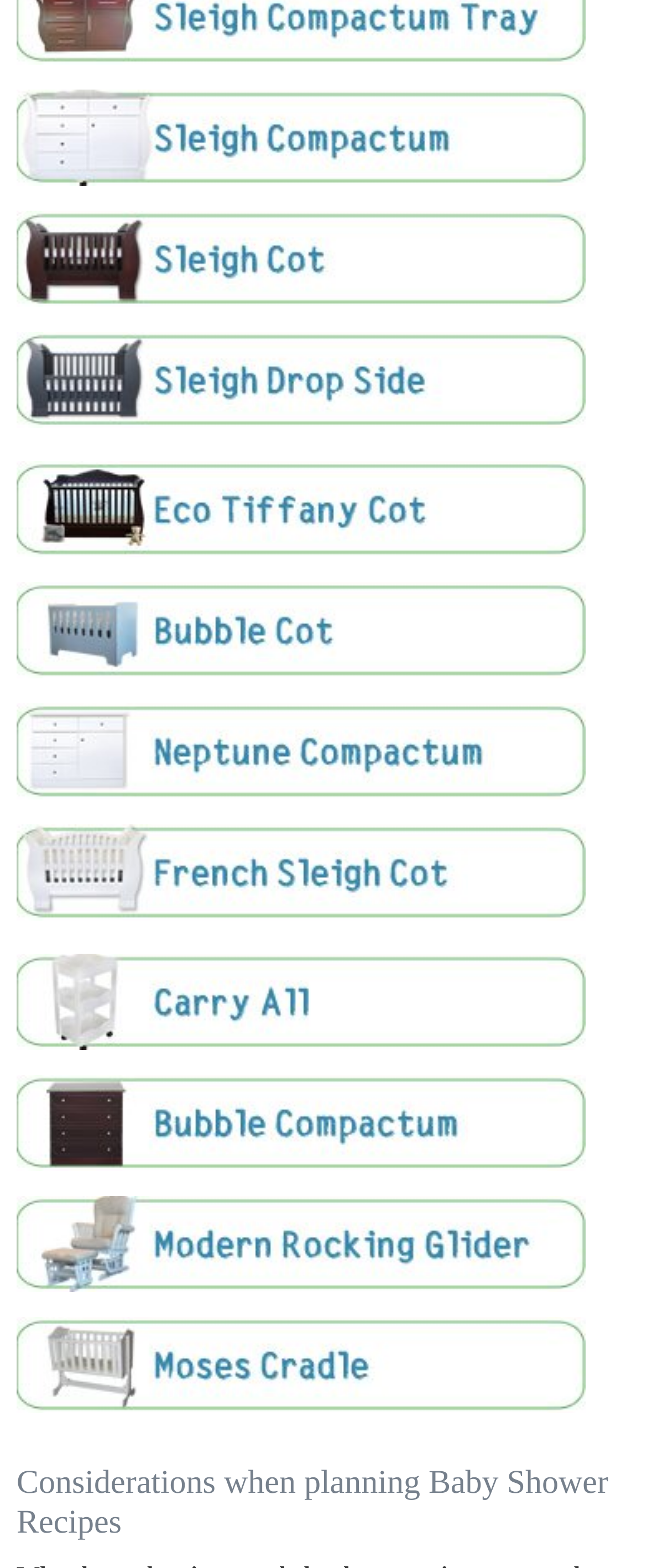What is the last product listed?
Based on the visual, give a brief answer using one word or a short phrase.

moses cradle